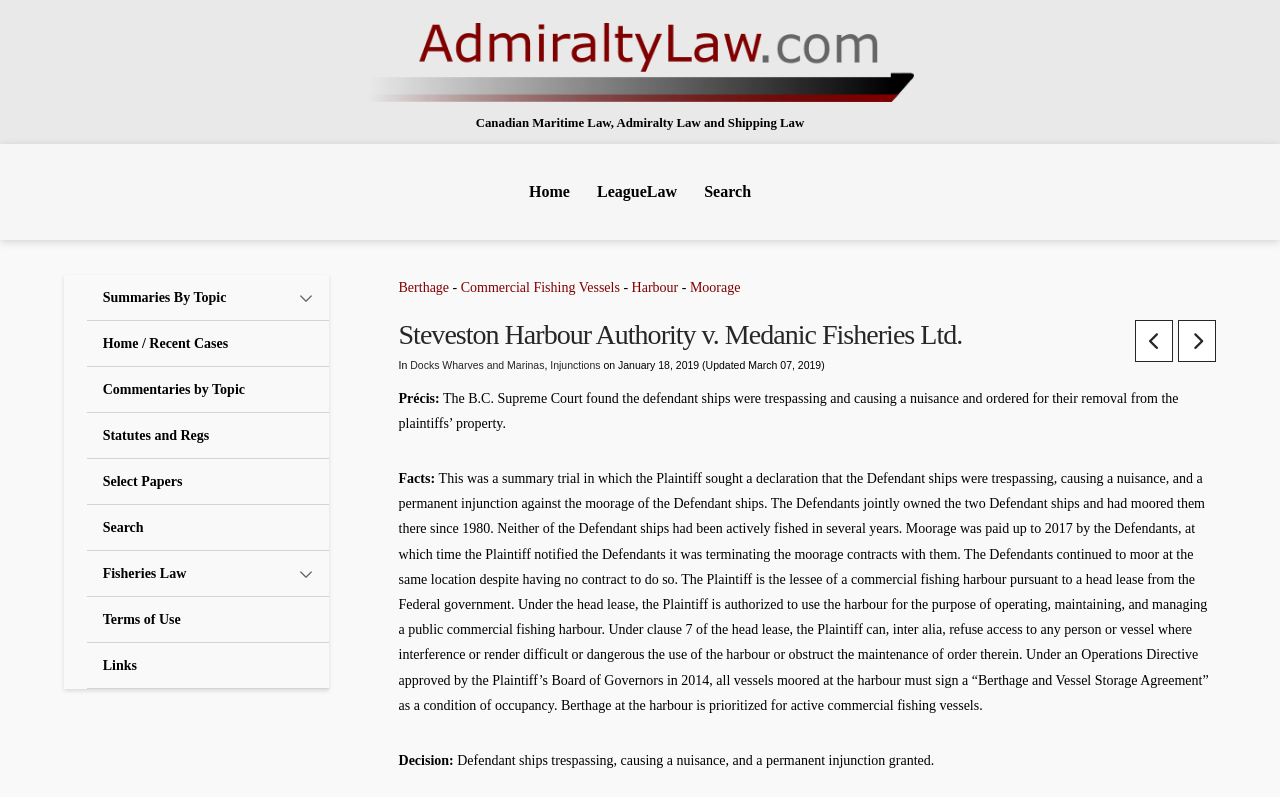Locate the bounding box coordinates of the area where you should click to accomplish the instruction: "Toggle the 'Summaries By Topic' menu".

[0.068, 0.345, 0.257, 0.403]